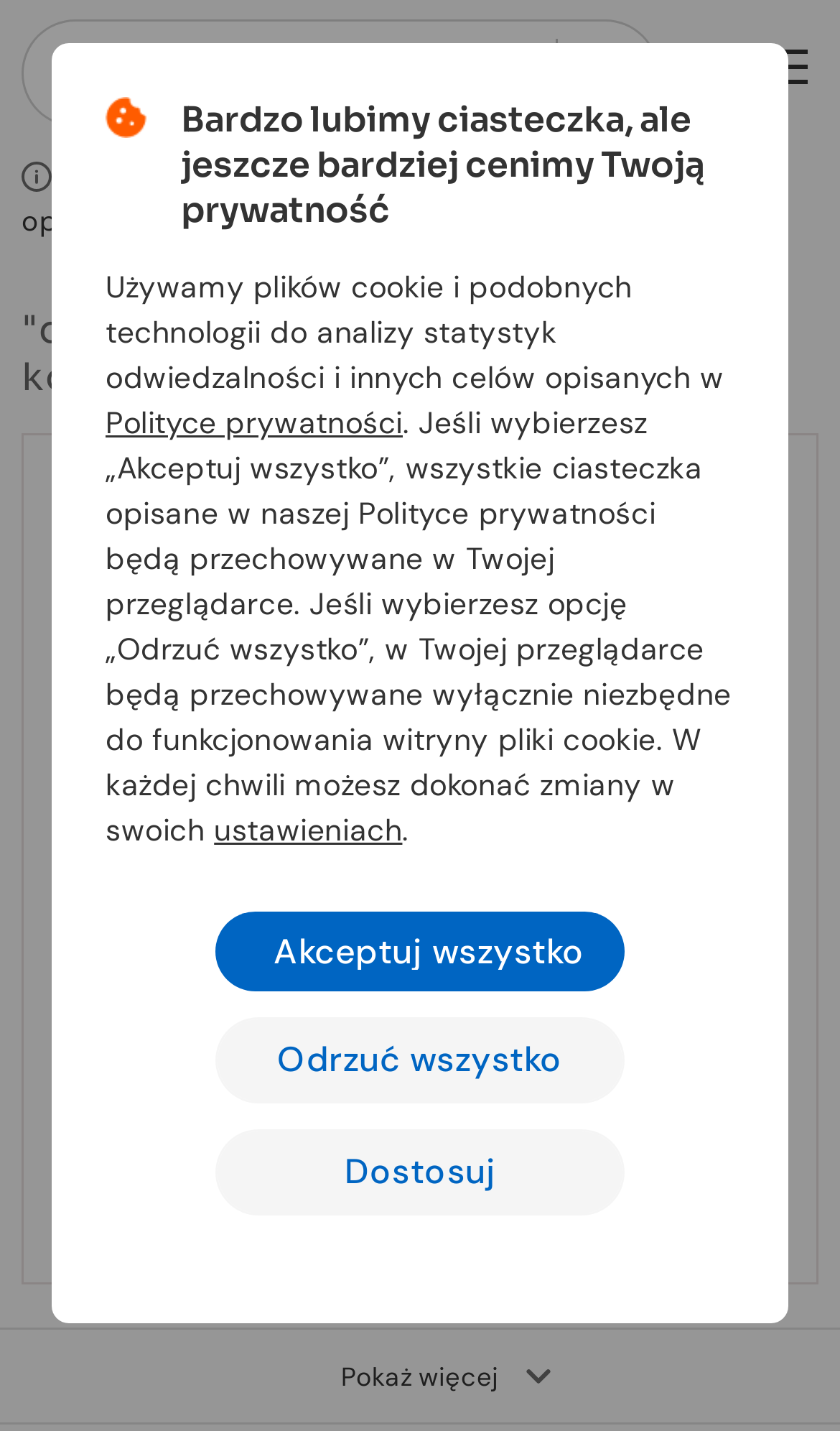Find the bounding box coordinates for the element described here: "Zaloguj się".

[0.069, 0.112, 0.234, 0.137]